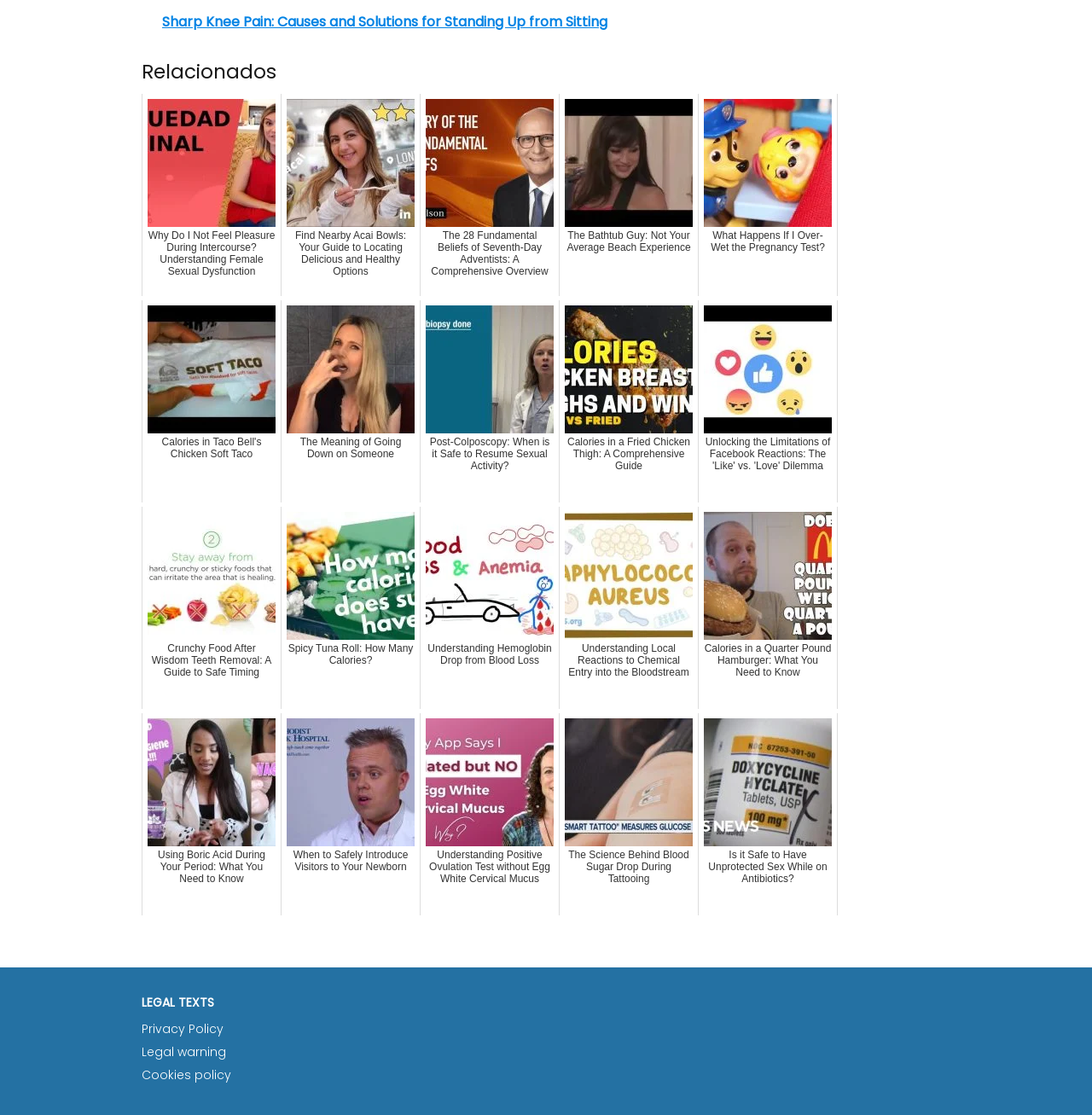Please identify the bounding box coordinates for the region that you need to click to follow this instruction: "Click on 'Why Do I Not Feel Pleasure During Intercourse? Understanding Female Sexual Dysfunction'".

[0.13, 0.084, 0.258, 0.265]